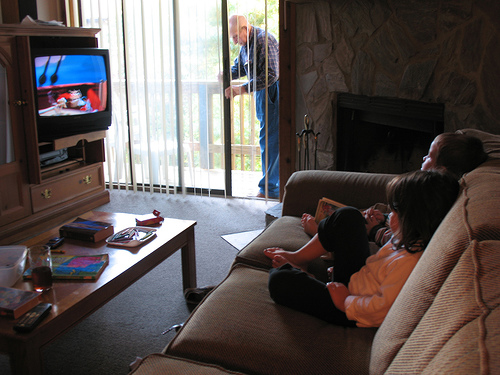Offer an in-depth caption of the image, mentioning all notable aspects.

In a cozy living room, two children are seated on a comfortable sofa, engrossed in a colorful television show. The warmth of the home is highlighted by the soft lighting and the inviting texture of the sofa. On the table in front of them, a variety of books and snacks hint at a relaxed family atmosphere, perfect for a leisurely afternoon. Nearby, a door leads to a patio where an elderly man is seen tending to the outside, adding a sense of familial connection and daily life to the scene. The interplay between the indoor and outdoor spaces reflects a peaceful domestic environment, underscoring the theme of family togetherness often discussed in conversations around media's influence on behavior, particularly regarding children’s viewing habits.